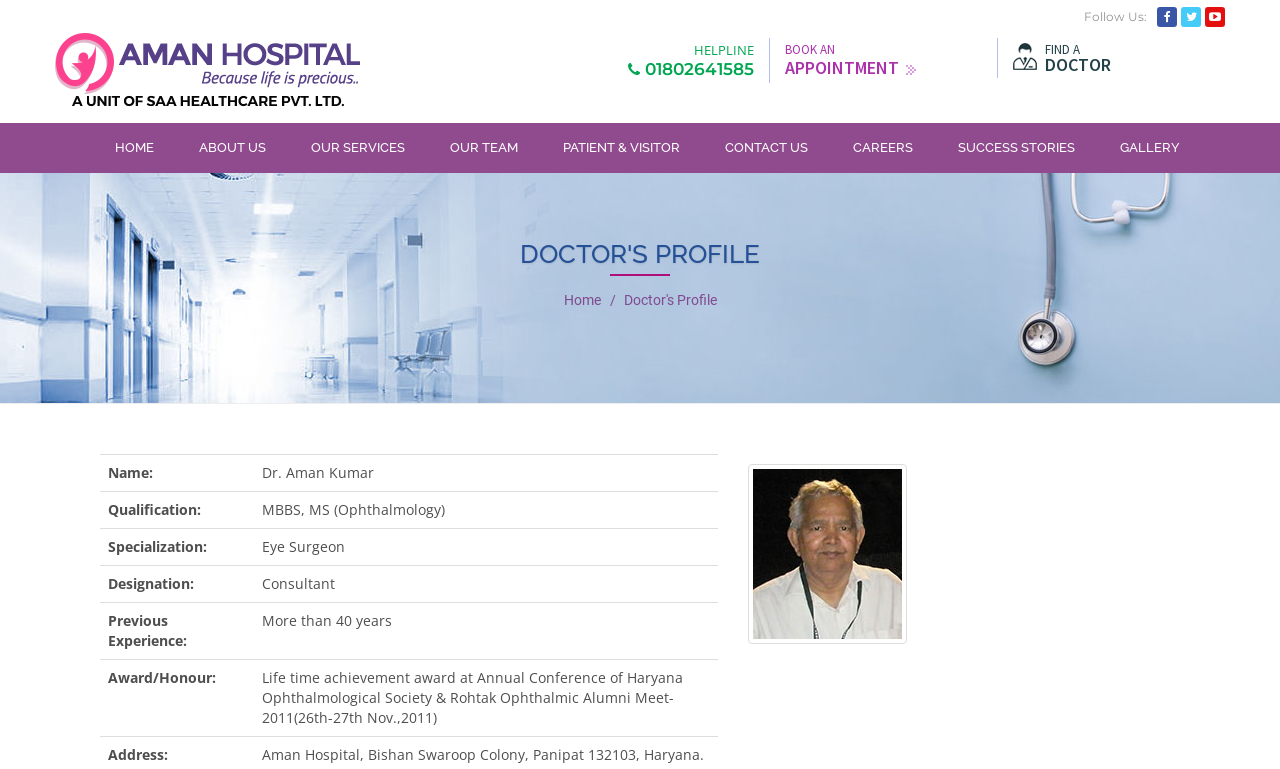Identify the bounding box for the UI element that is described as follows: "BOOK AN APPOINTMENT".

[0.613, 0.056, 0.767, 0.099]